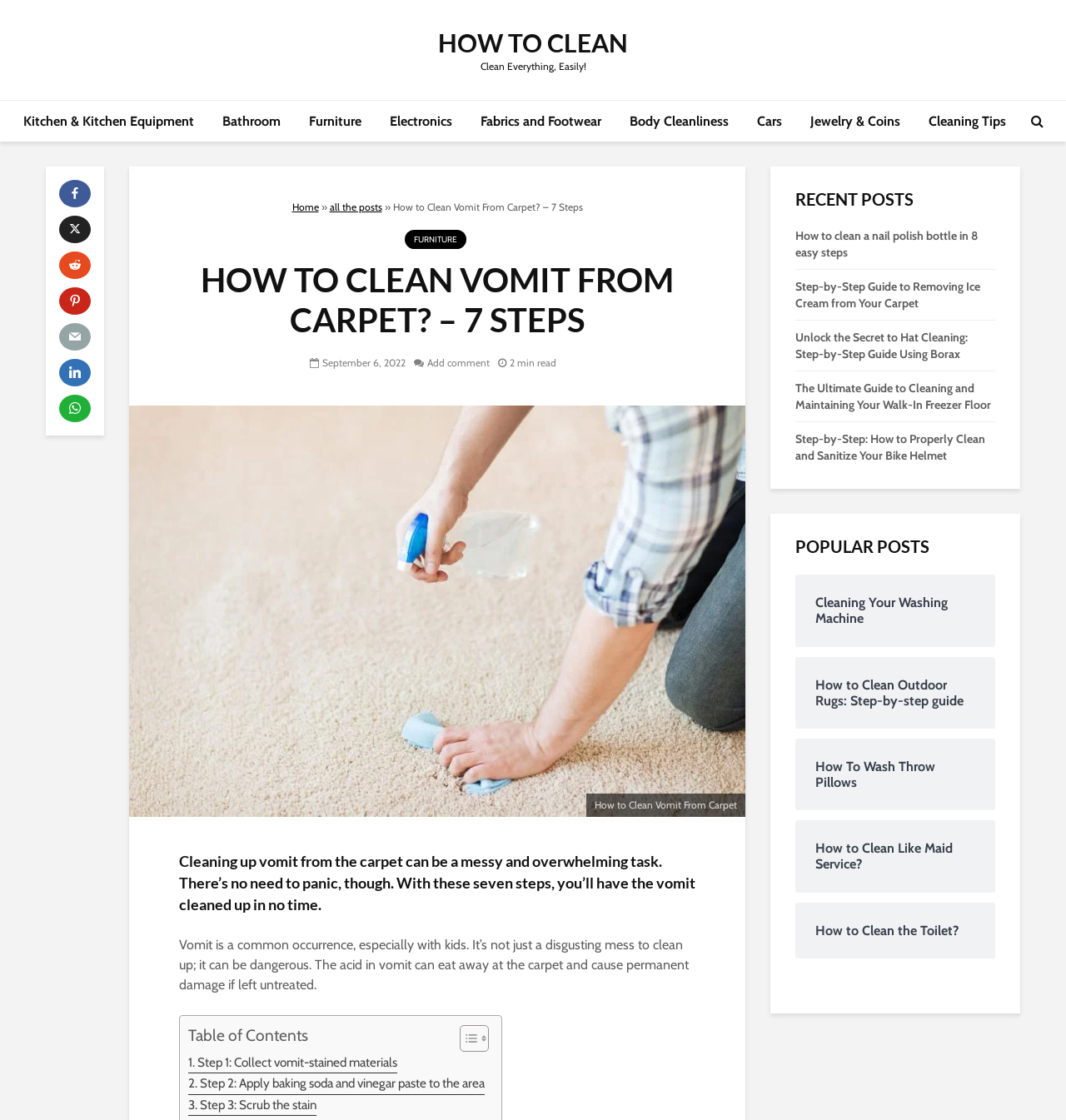How many steps are involved in cleaning vomit from carpet?
Answer the question with just one word or phrase using the image.

7